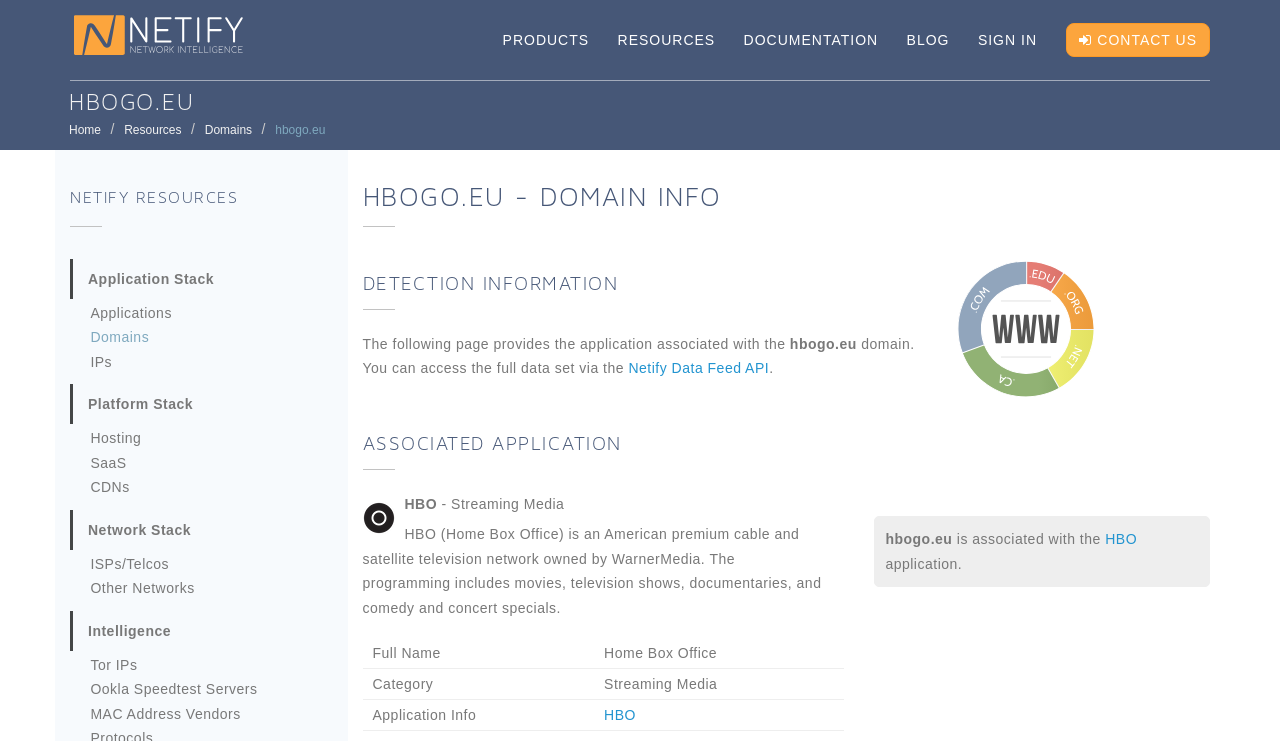Please find and report the bounding box coordinates of the element to click in order to perform the following action: "View the 'ASSOCIATED APPLICATION' information". The coordinates should be expressed as four float numbers between 0 and 1, in the format [left, top, right, bottom].

[0.283, 0.579, 0.945, 0.634]